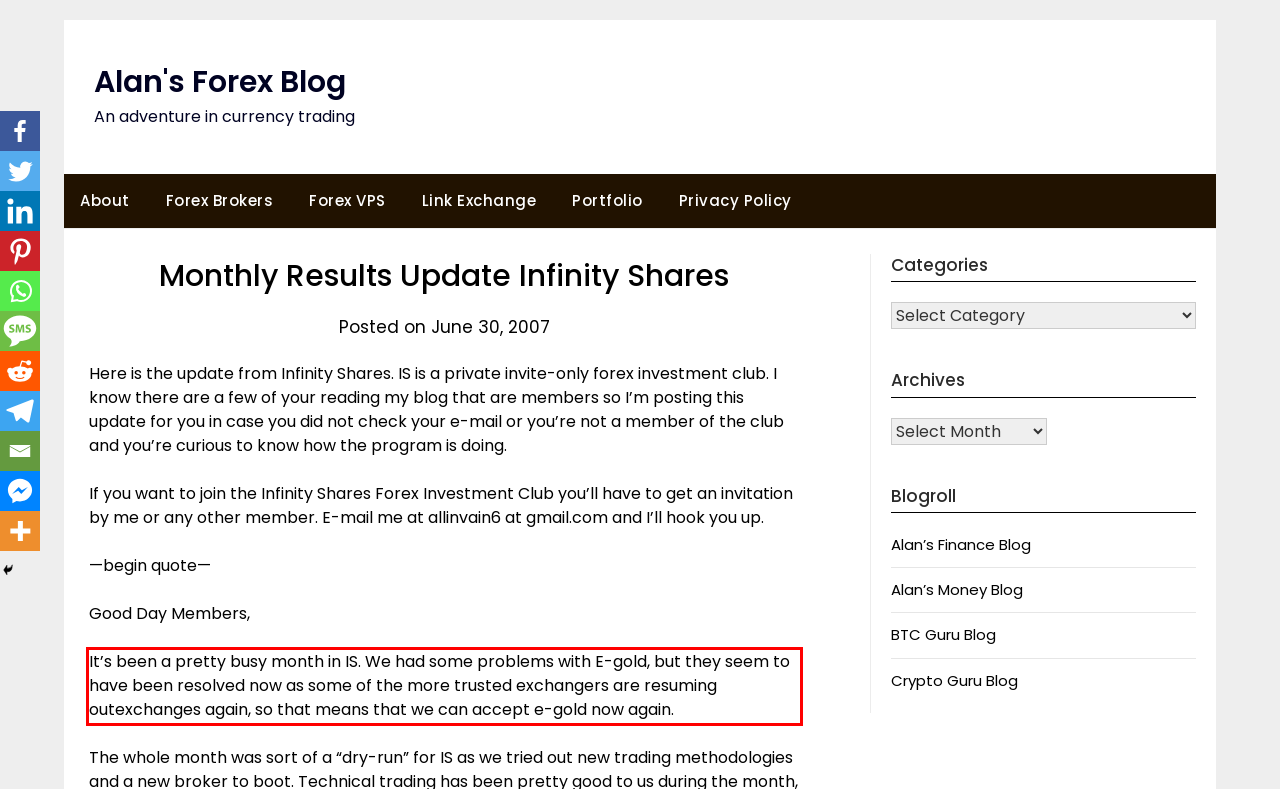Analyze the webpage screenshot and use OCR to recognize the text content in the red bounding box.

It’s been a pretty busy month in IS. We had some problems with E-gold, but they seem to have been resolved now as some of the more trusted exchangers are resuming outexchanges again, so that means that we can accept e-gold now again.